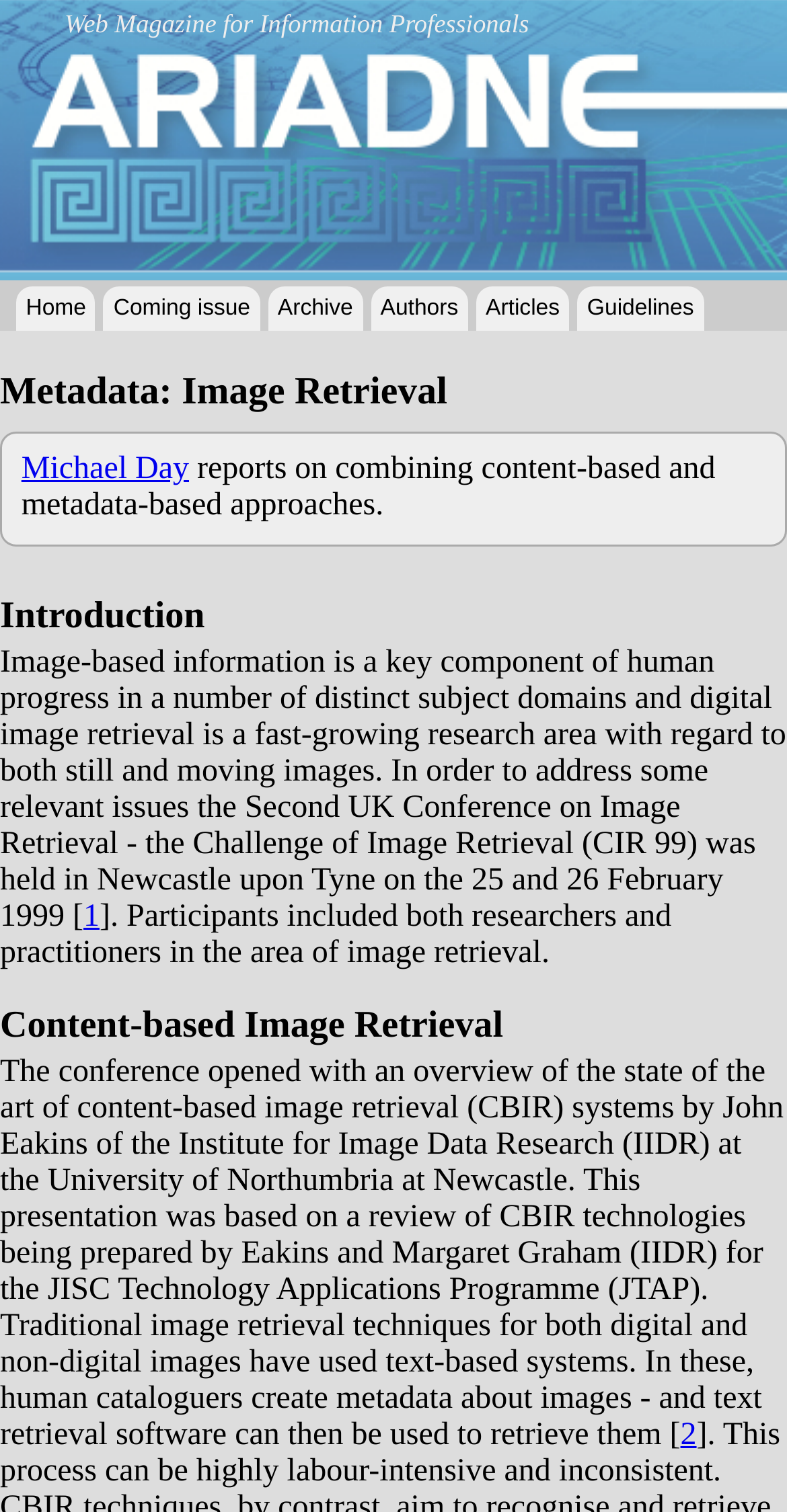Provide the bounding box coordinates, formatted as (top-left x, top-left y, bottom-right x, bottom-right y), with all values being floating point numbers between 0 and 1. Identify the bounding box of the UI element that matches the description: Michael Day

[0.027, 0.299, 0.24, 0.322]